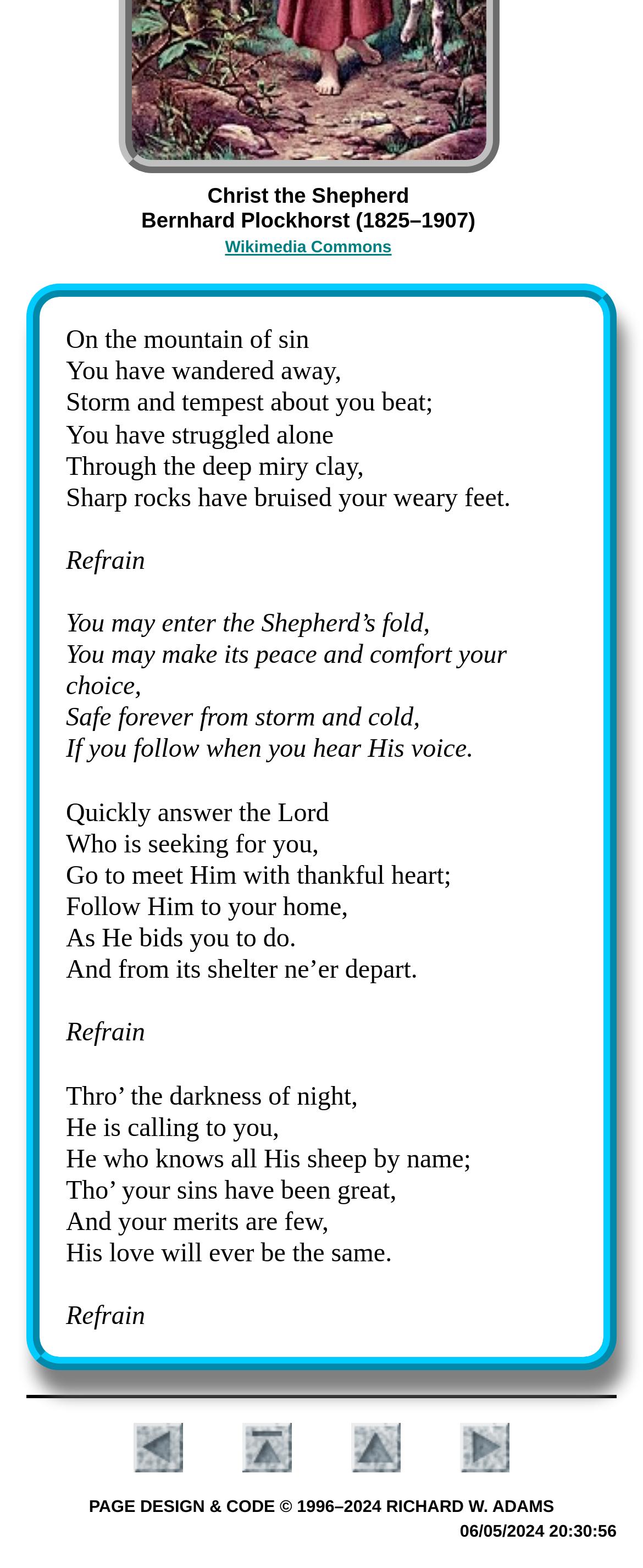What is the first line of the poem?
Please provide a comprehensive answer based on the information in the image.

The first line of the poem can be found by looking at the StaticText elements, which are children of the root element. The first StaticText element contains the text 'On the mountain of sin', which is the first line of the poem.